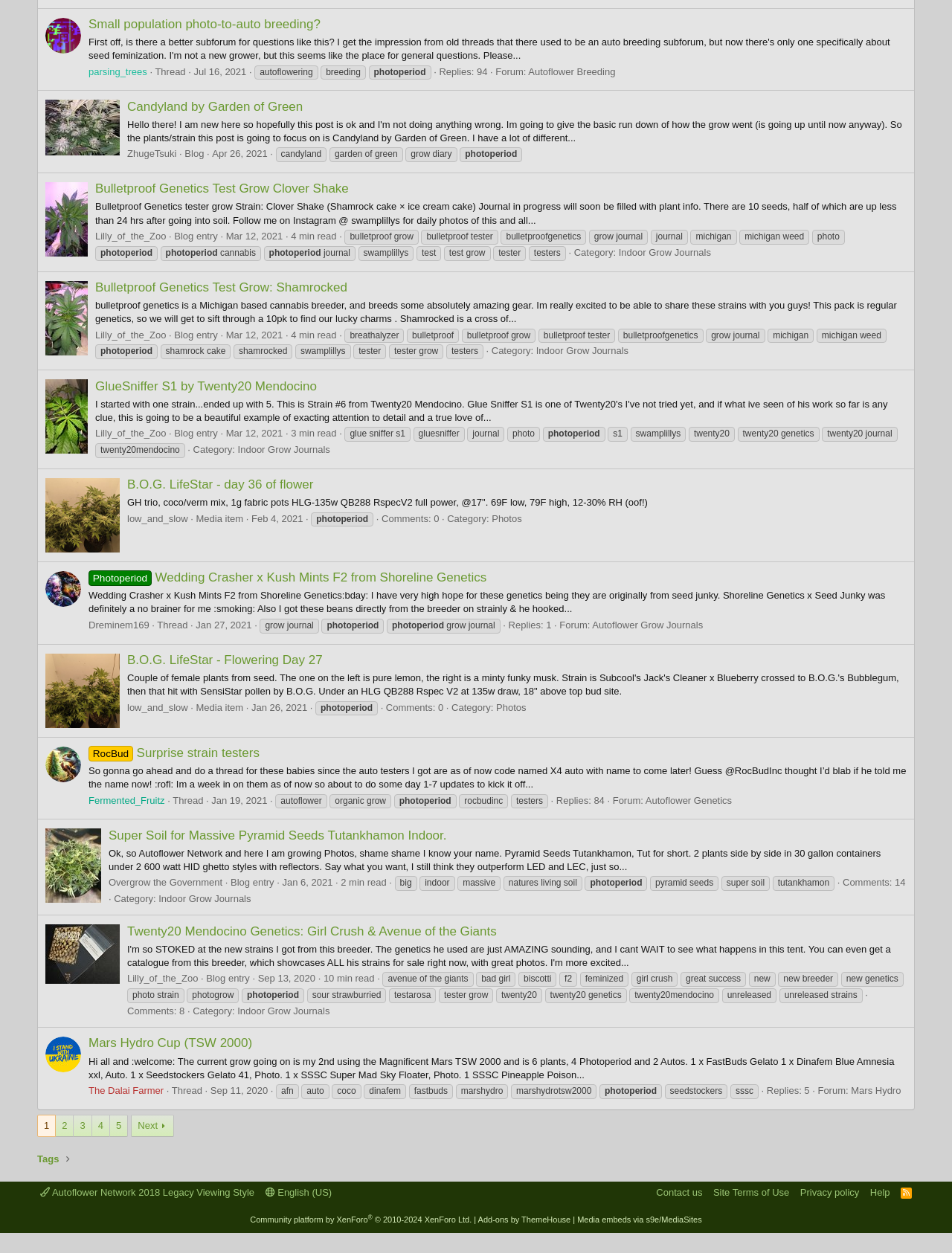Determine the bounding box coordinates for the area that should be clicked to carry out the following instruction: "Check out forum 'Autoflower Breeding'".

[0.555, 0.053, 0.646, 0.061]